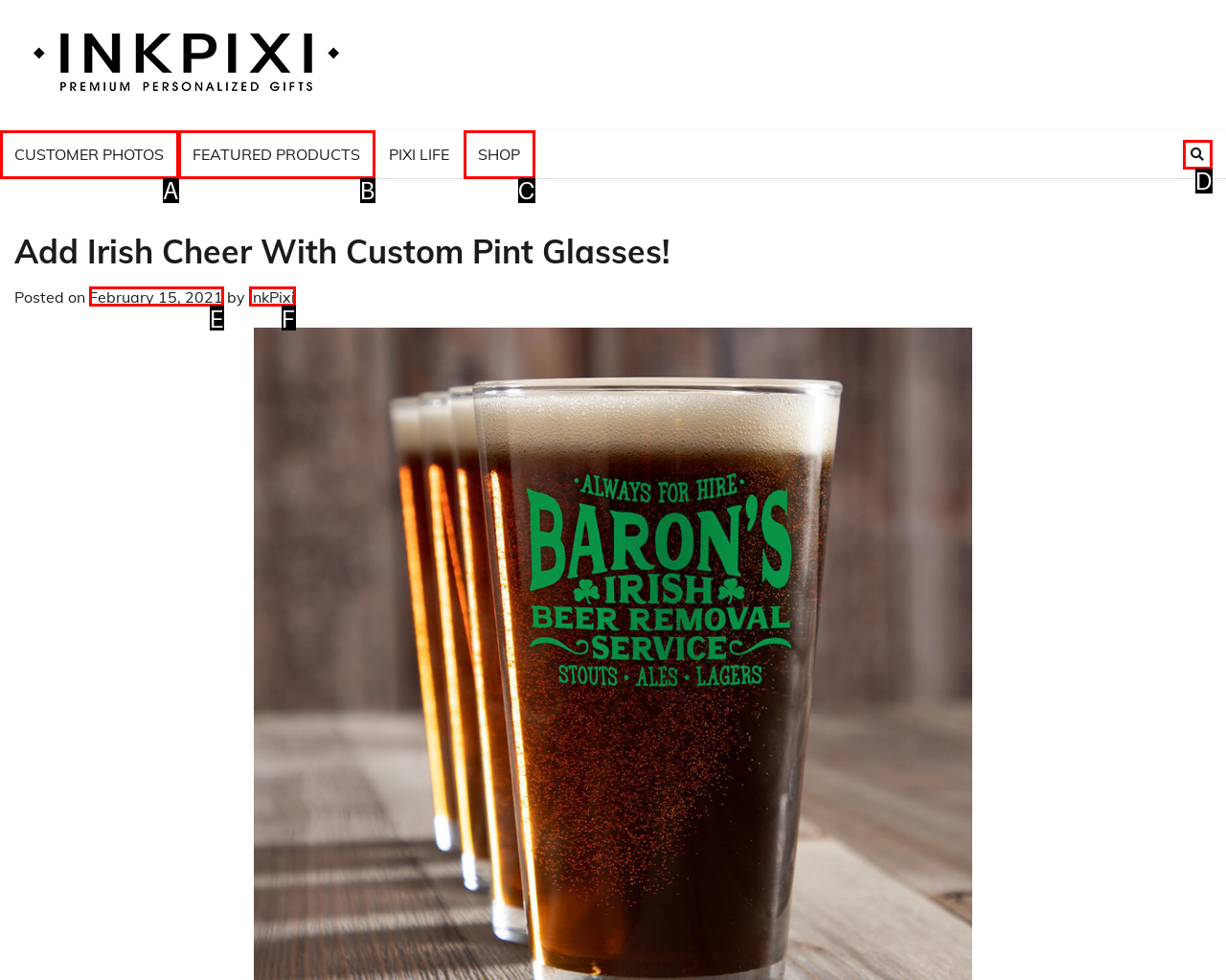Tell me which option best matches the description: InkPixi
Answer with the option's letter from the given choices directly.

F